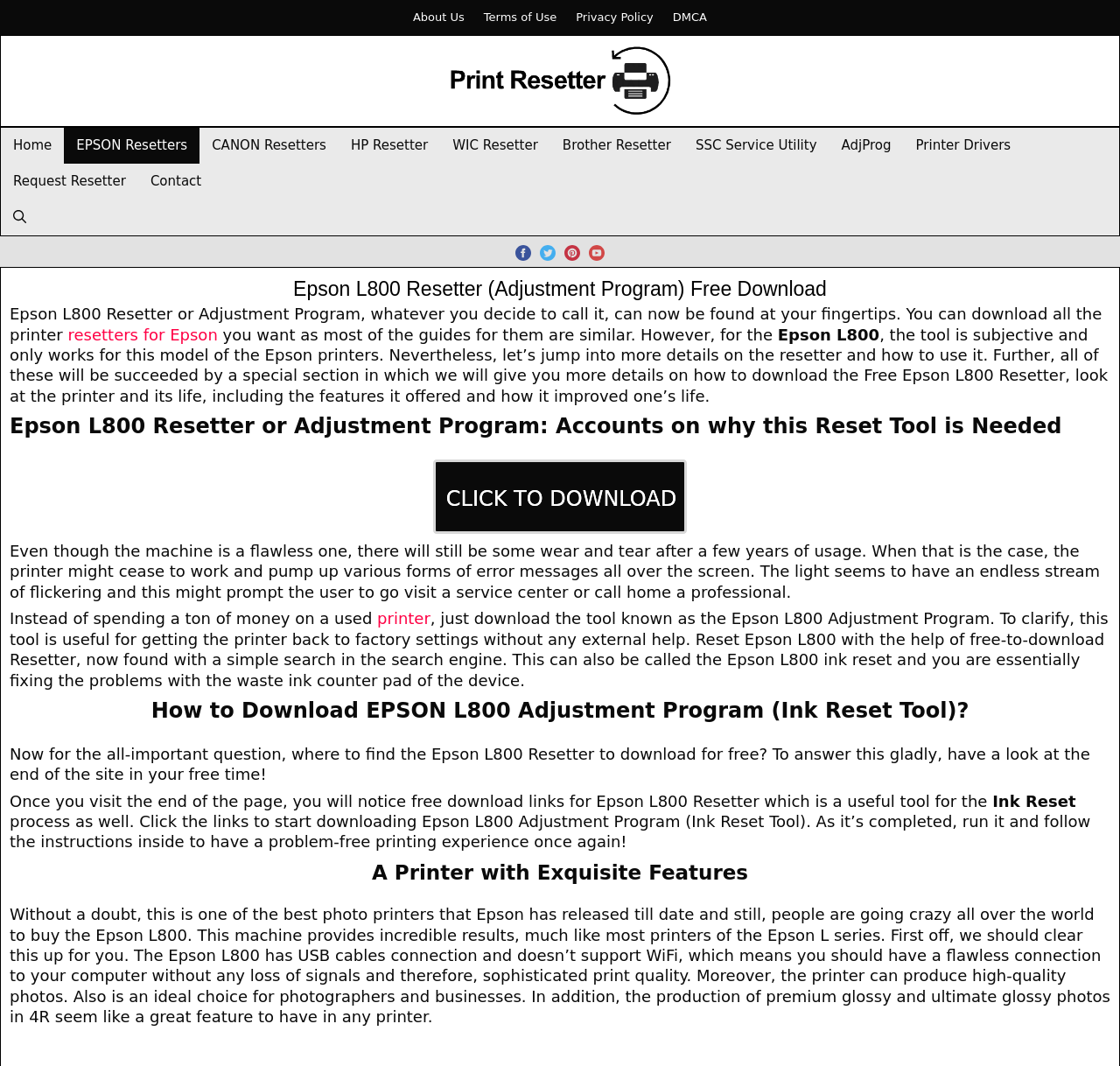Find the UI element described as: "Home" and predict its bounding box coordinates. Ensure the coordinates are four float numbers between 0 and 1, [left, top, right, bottom].

[0.001, 0.12, 0.057, 0.154]